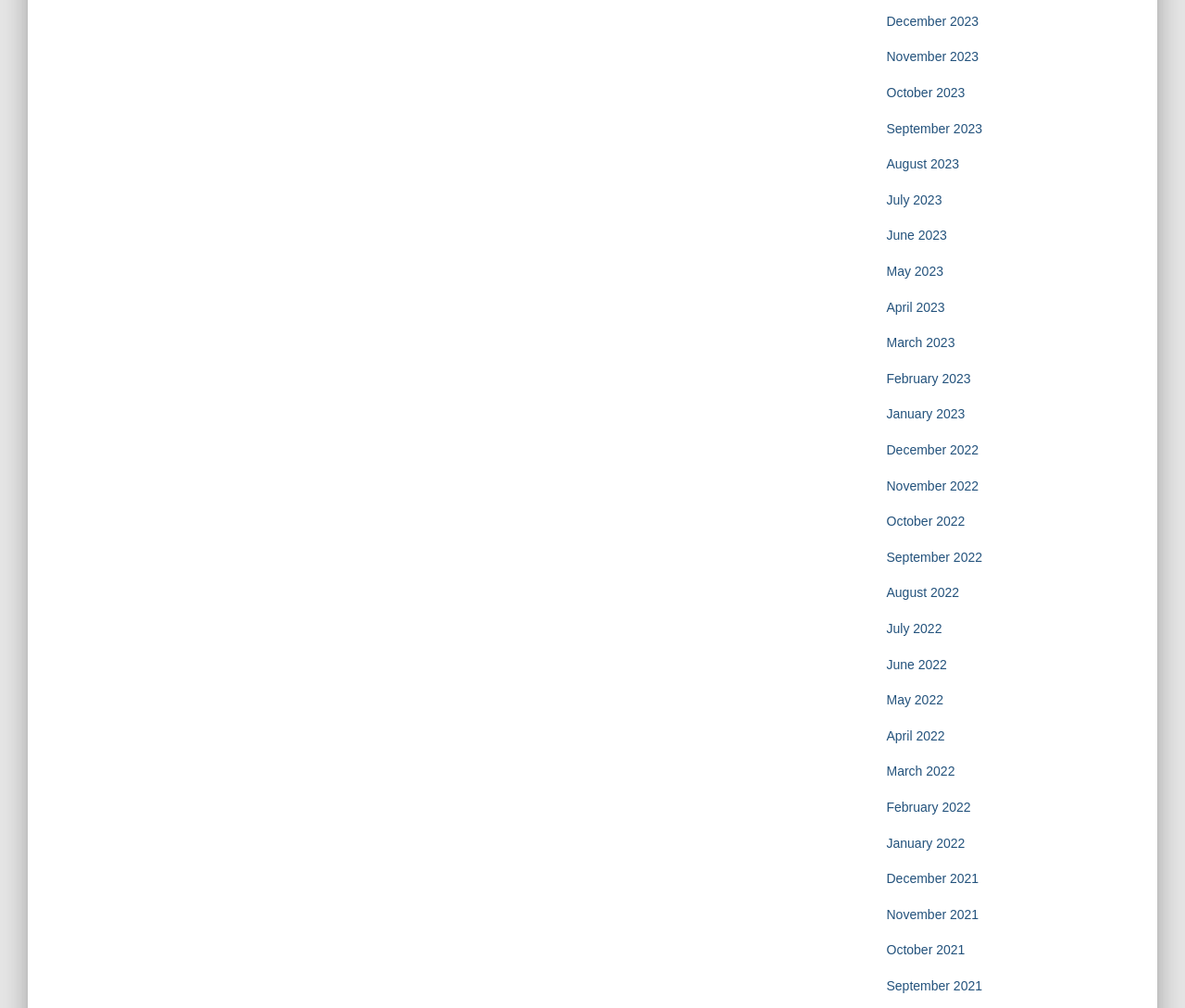Please identify the bounding box coordinates of the clickable area that will allow you to execute the instruction: "View November 2022".

[0.748, 0.474, 0.826, 0.489]